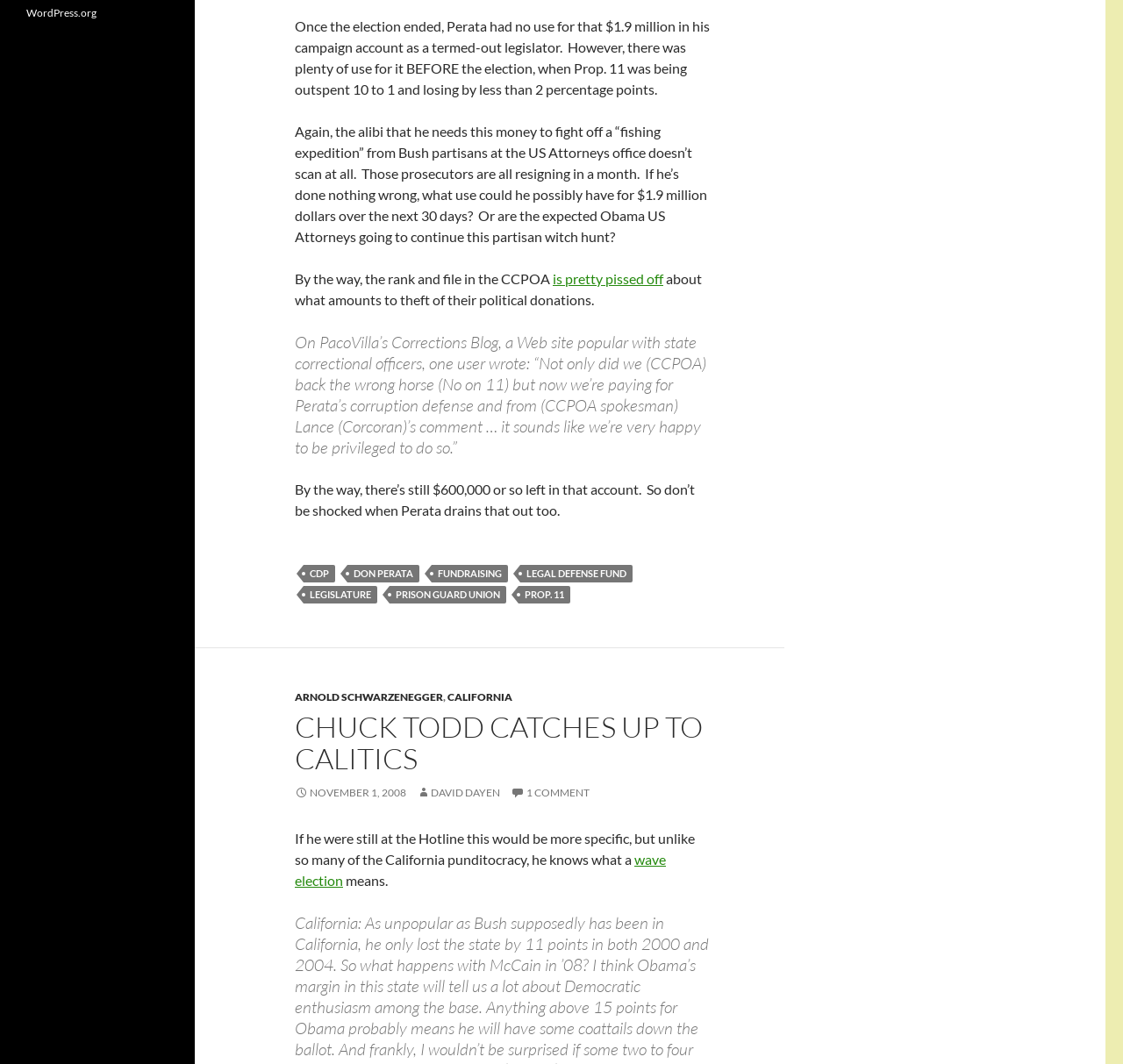Given the description of a UI element: "November 1, 2008", identify the bounding box coordinates of the matching element in the webpage screenshot.

[0.262, 0.739, 0.362, 0.751]